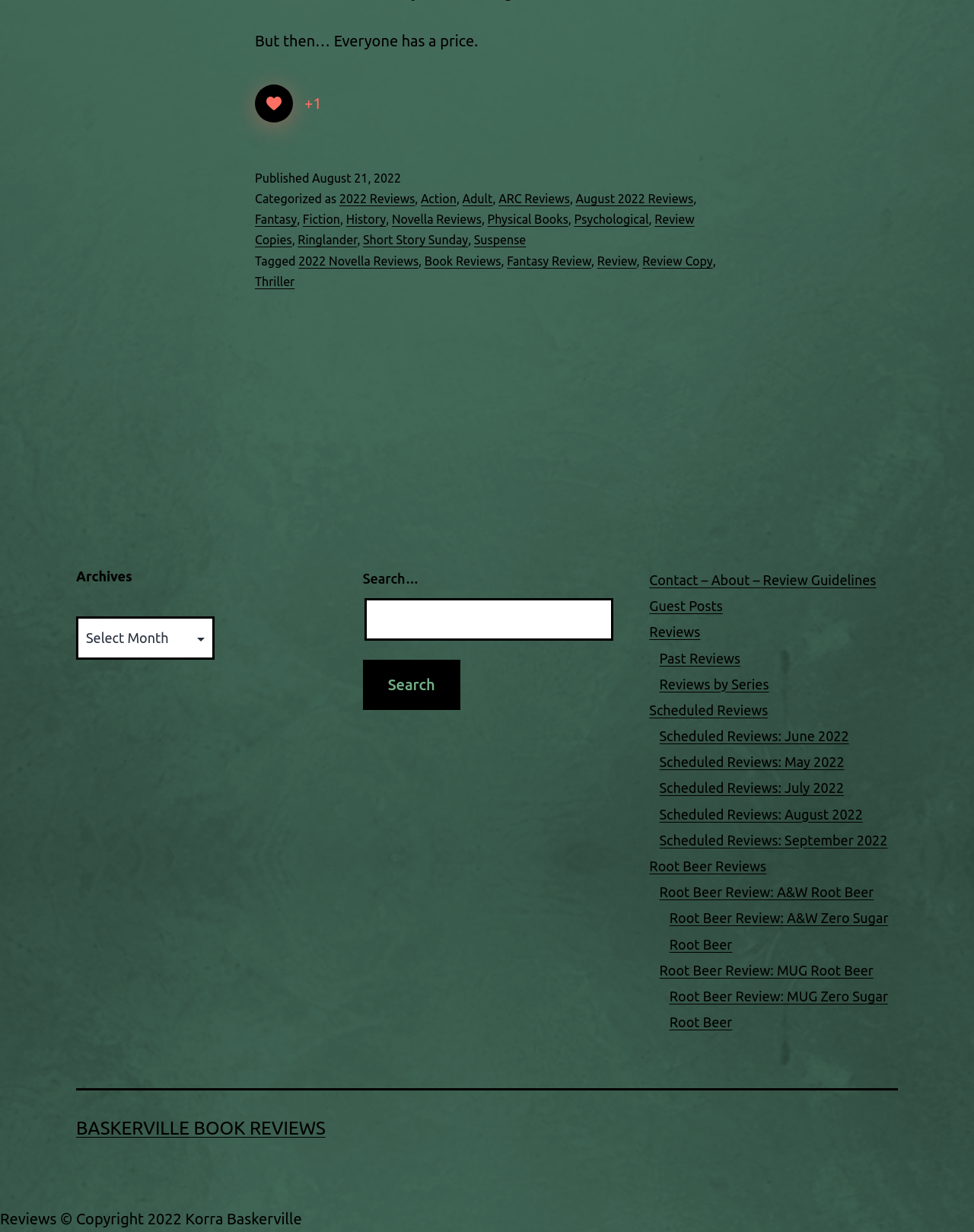Specify the bounding box coordinates of the region I need to click to perform the following instruction: "Click on Reviews". The coordinates must be four float numbers in the range of 0 to 1, i.e., [left, top, right, bottom].

[0.667, 0.507, 0.719, 0.519]